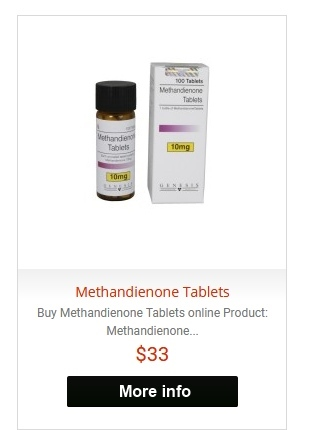Present a detailed portrayal of the image.

The image showcases a product labeled "Methandienone Tablets," featuring a bottle and a box prominently displayed. The bottle contains a total of 100 tablets, each with a dosage of 10 mg. This product is presented for online purchase at a price of $33. Beneath the product details, there is a "More info" button, inviting users to explore additional information about Methandienone, commonly known for its use in promoting muscle growth and enhancing athletic performance. The clean layout emphasizes the product's branding and specifications, catering to those interested in fitness supplements or anabolic steroids.